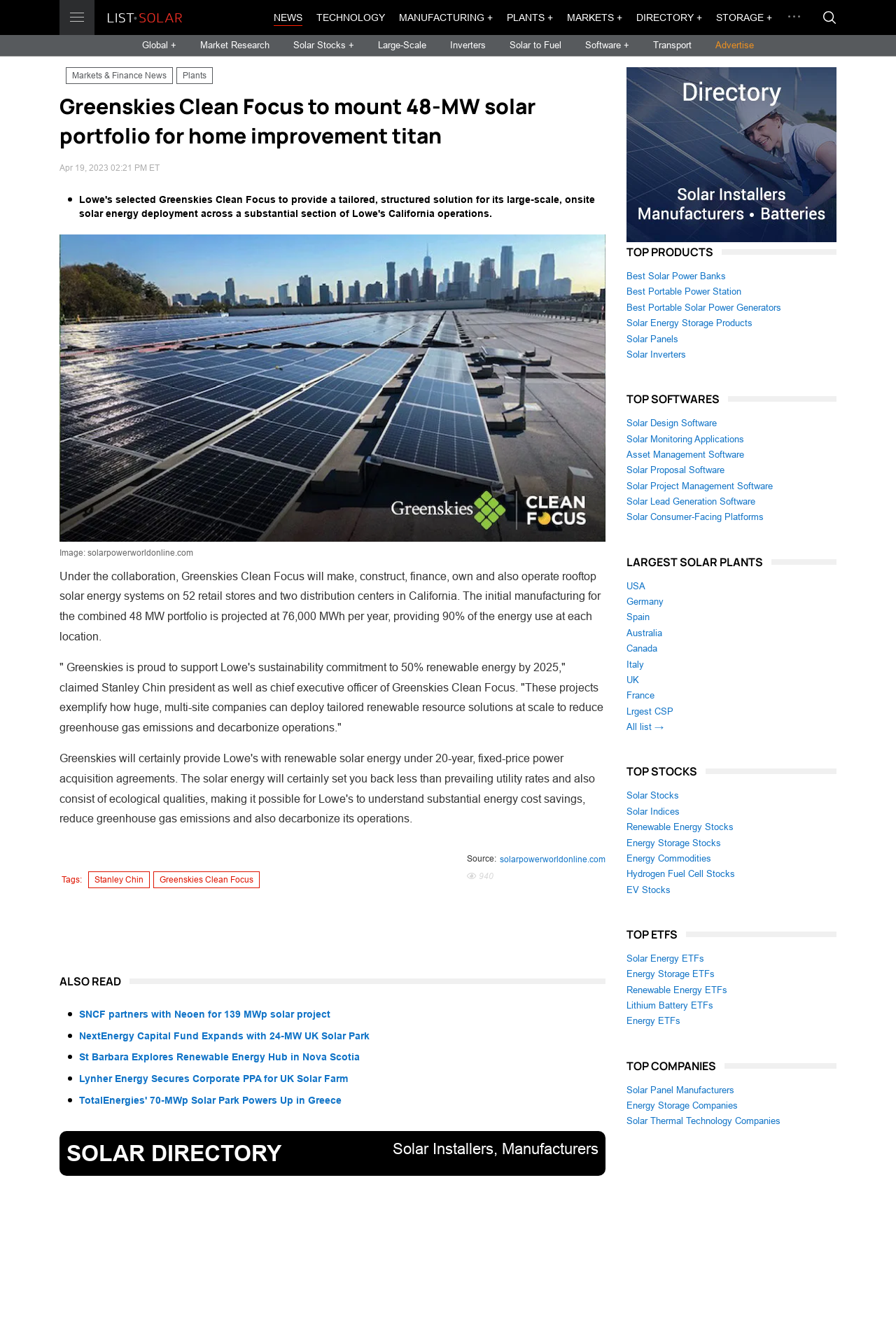Find the bounding box coordinates for the area that must be clicked to perform this action: "Click on NEWS".

[0.305, 0.0, 0.338, 0.026]